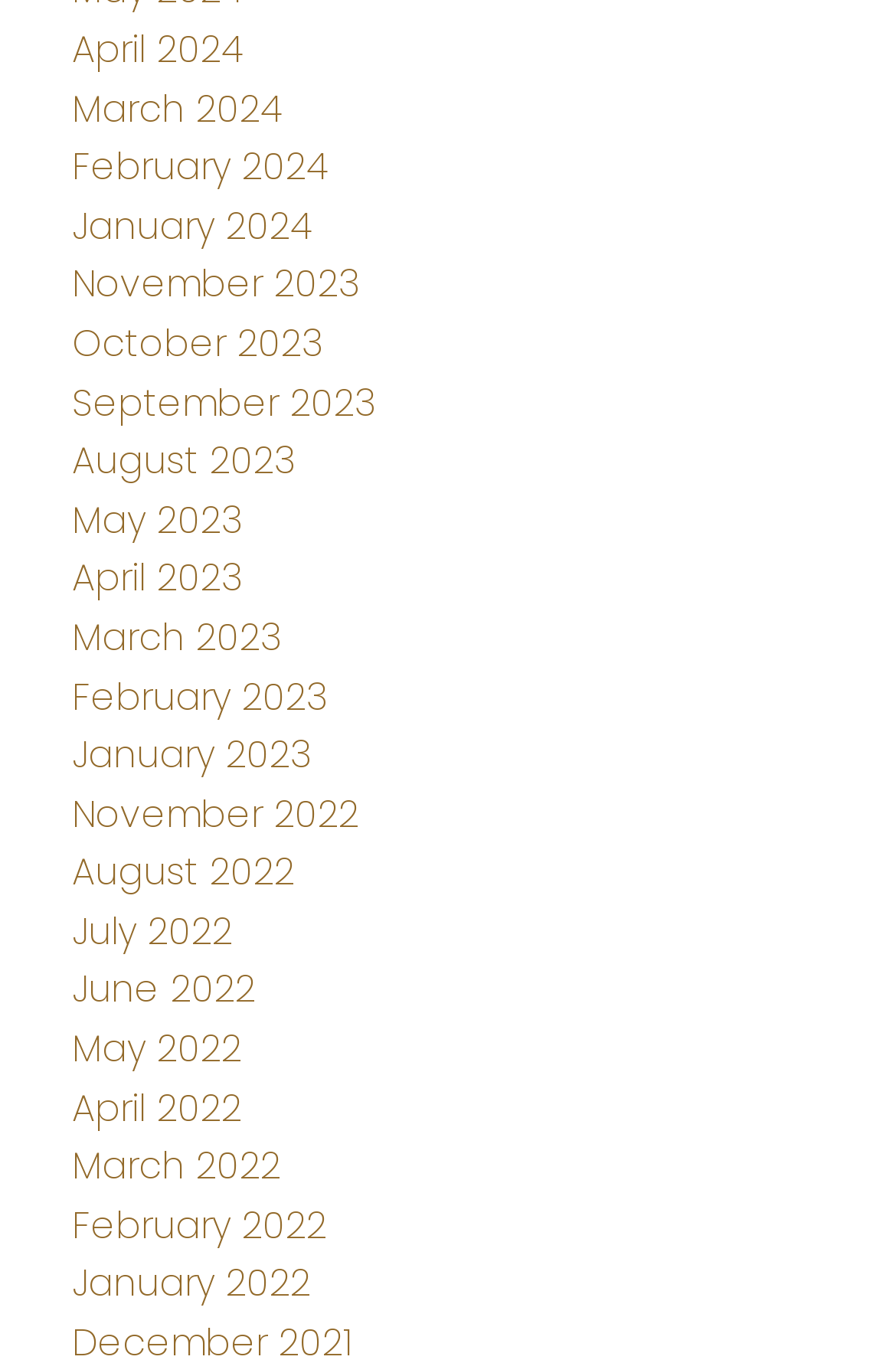Locate the bounding box coordinates of the item that should be clicked to fulfill the instruction: "View April 2024".

[0.08, 0.017, 0.27, 0.056]